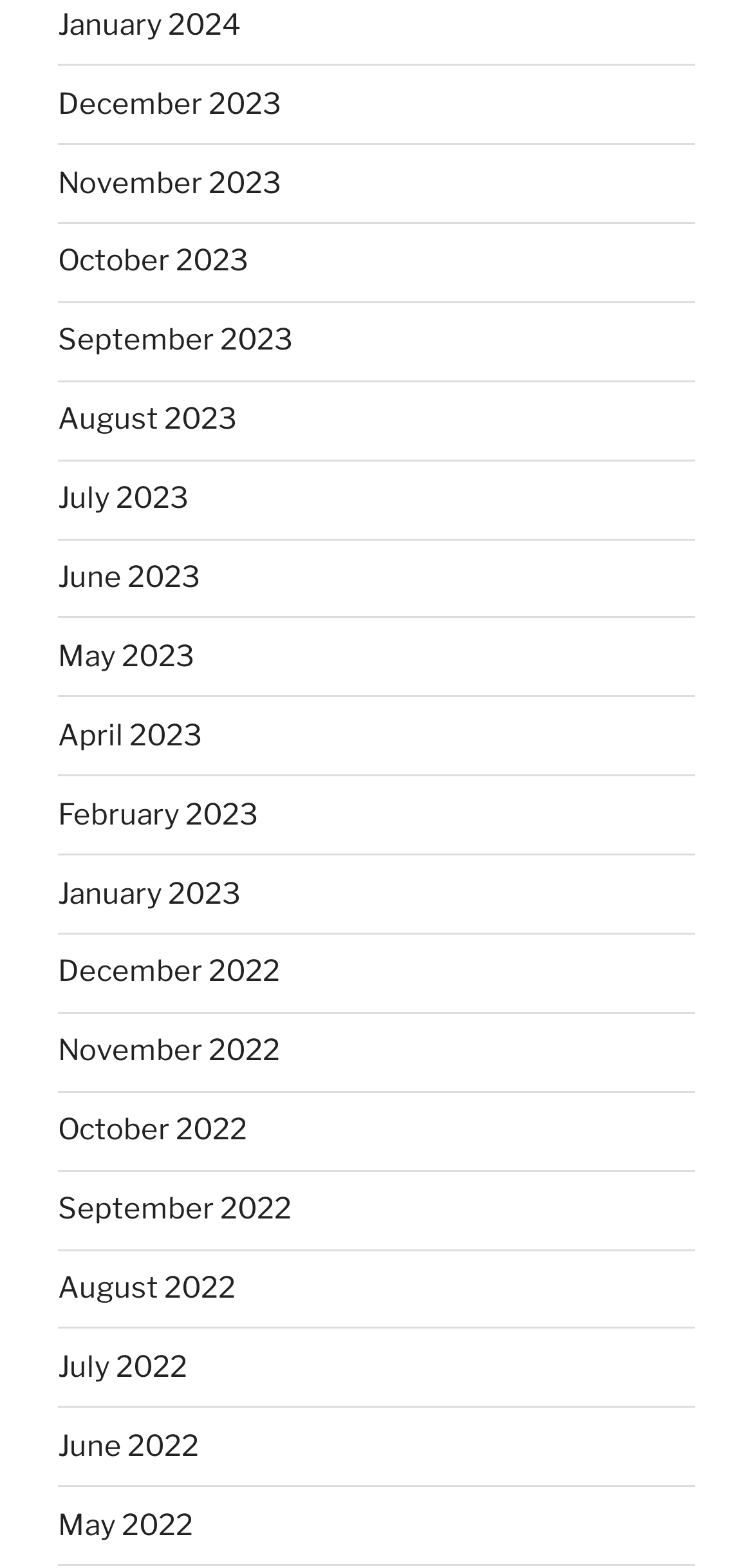How many links are there in total?
Respond to the question with a single word or phrase according to the image.

24